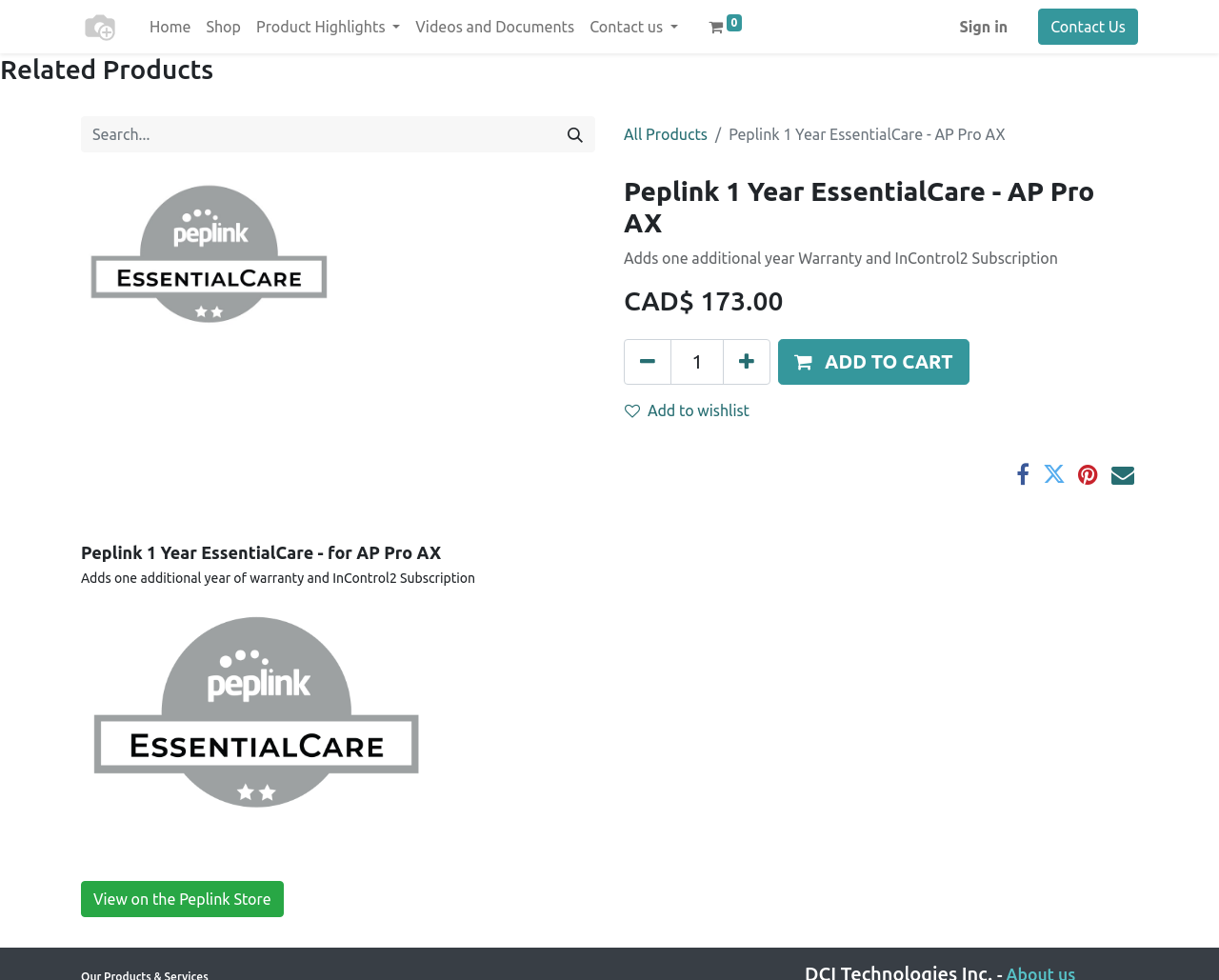Please identify the coordinates of the bounding box for the clickable region that will accomplish this instruction: "View product details".

[0.512, 0.178, 0.934, 0.244]